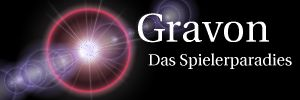What is the color of the background in the image?
Using the image as a reference, give a one-word or short phrase answer.

Dark